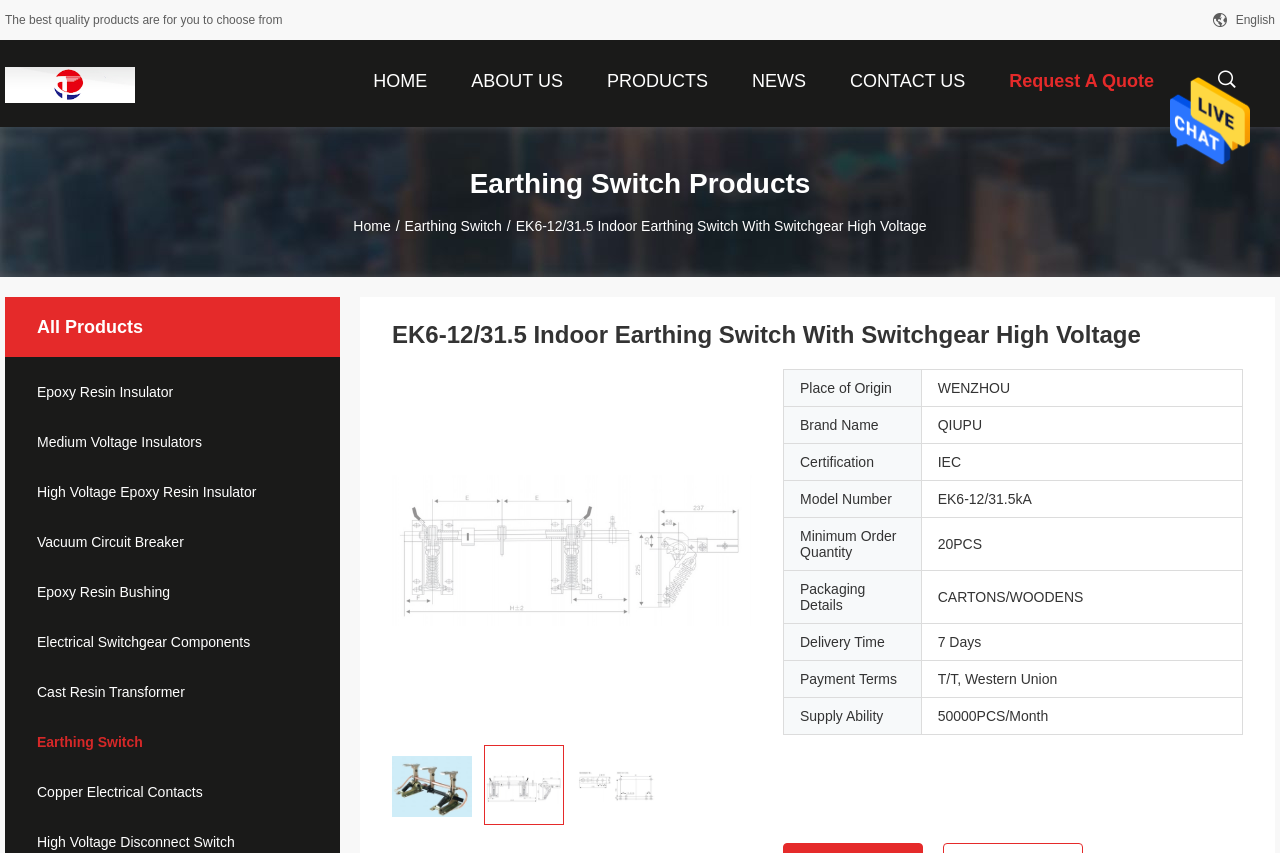Please identify the coordinates of the bounding box that should be clicked to fulfill this instruction: "Request a quote".

[0.779, 0.047, 0.911, 0.141]